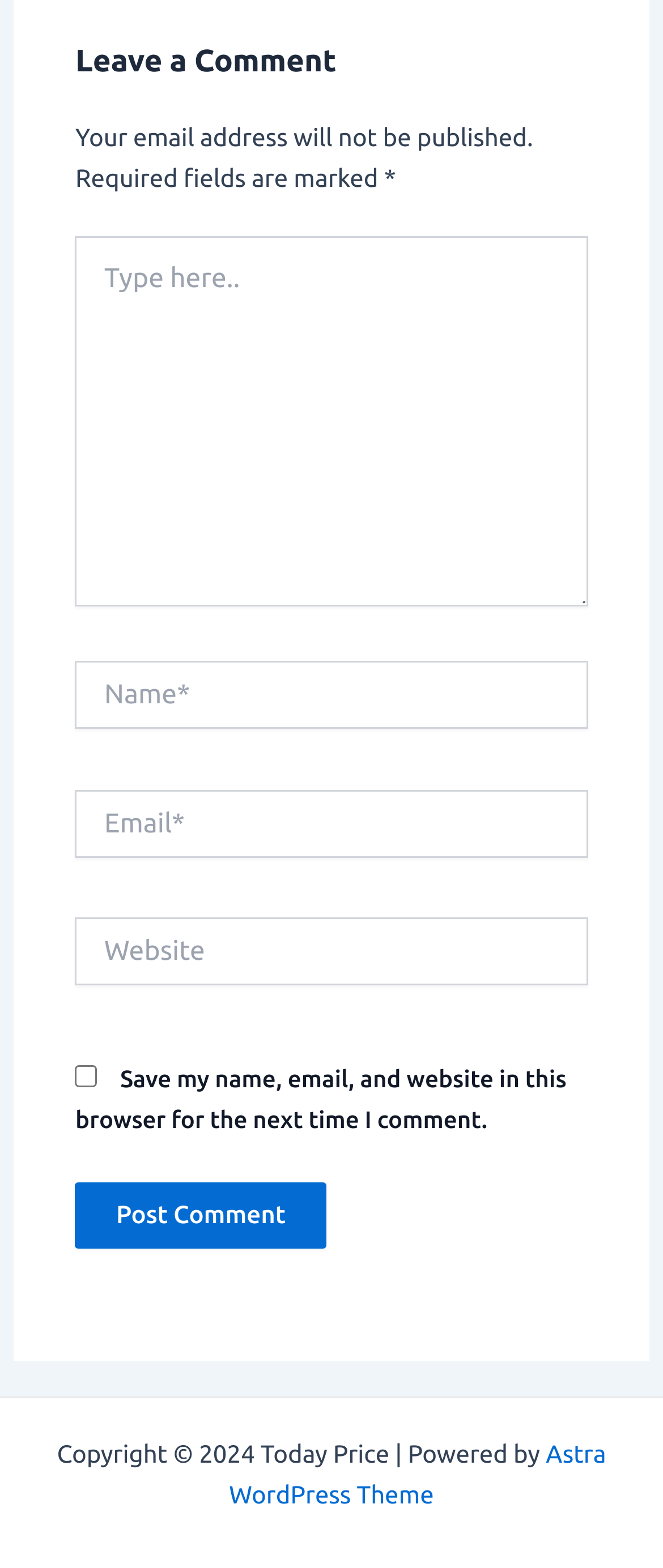Provide a one-word or one-phrase answer to the question:
What is the purpose of this webpage?

Leave a comment